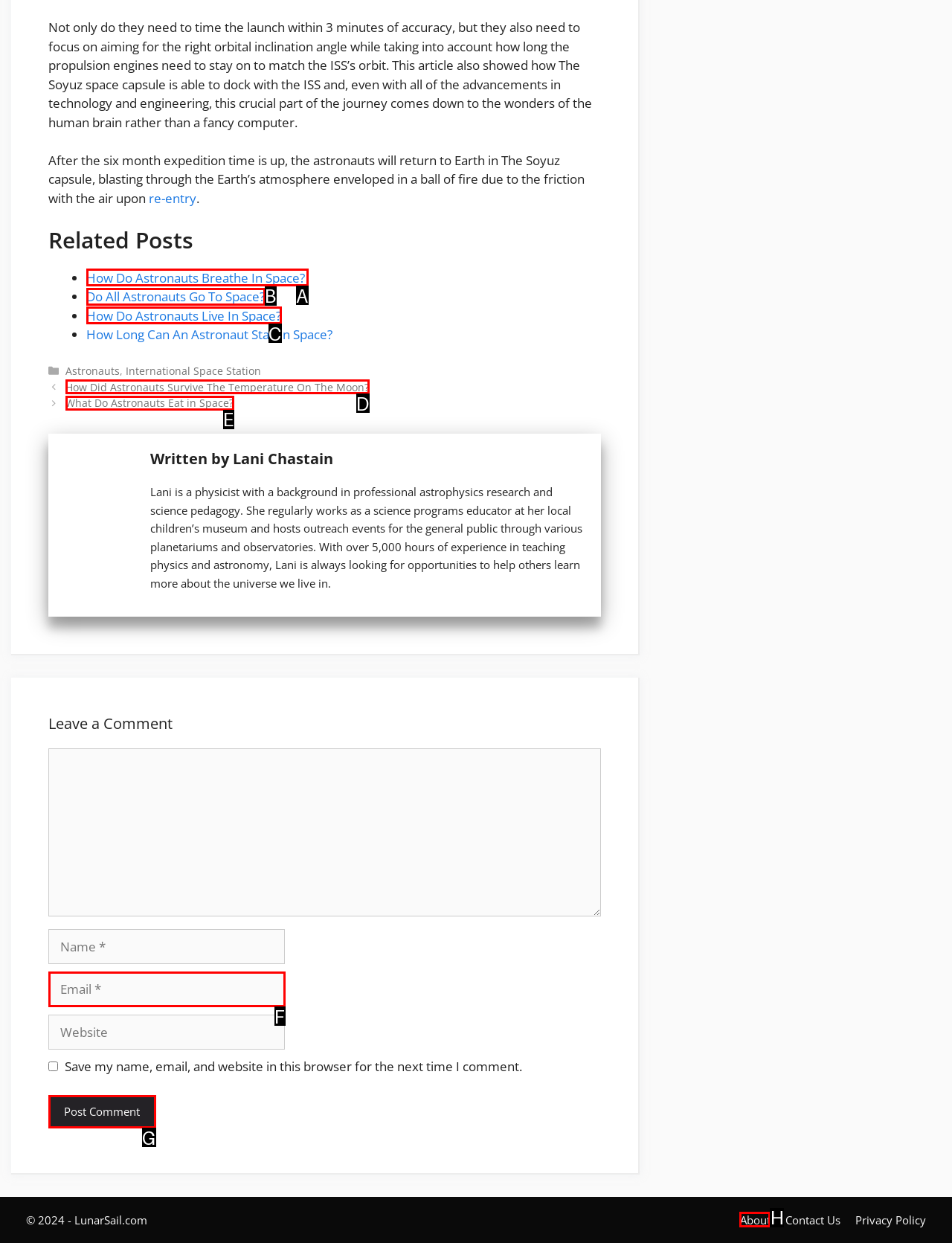Identify which HTML element to click to fulfill the following task: Visit the 'About' page. Provide your response using the letter of the correct choice.

H